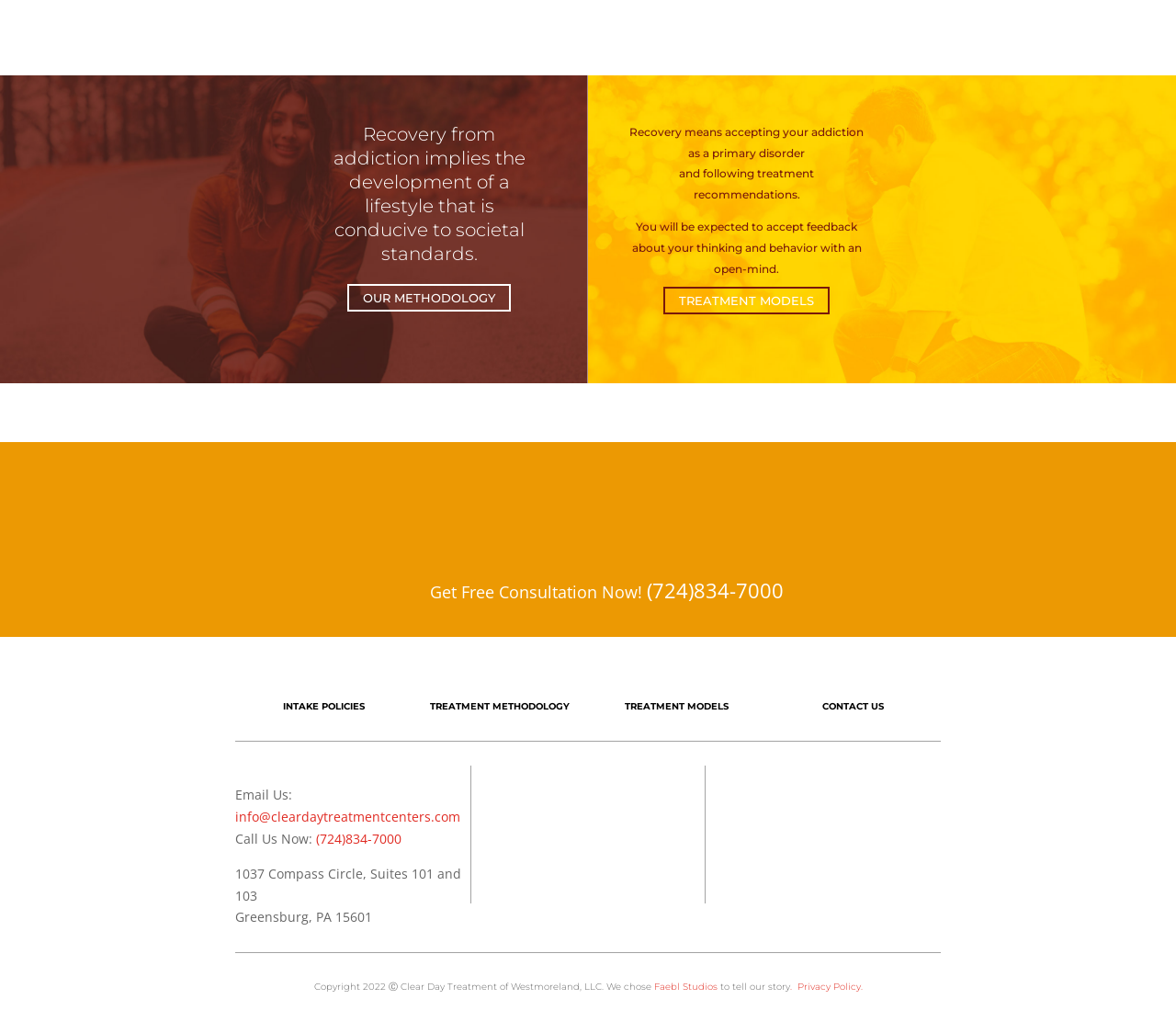Provide the bounding box coordinates for the area that should be clicked to complete the instruction: "Click on OUR METHODOLOGY".

[0.295, 0.278, 0.435, 0.305]